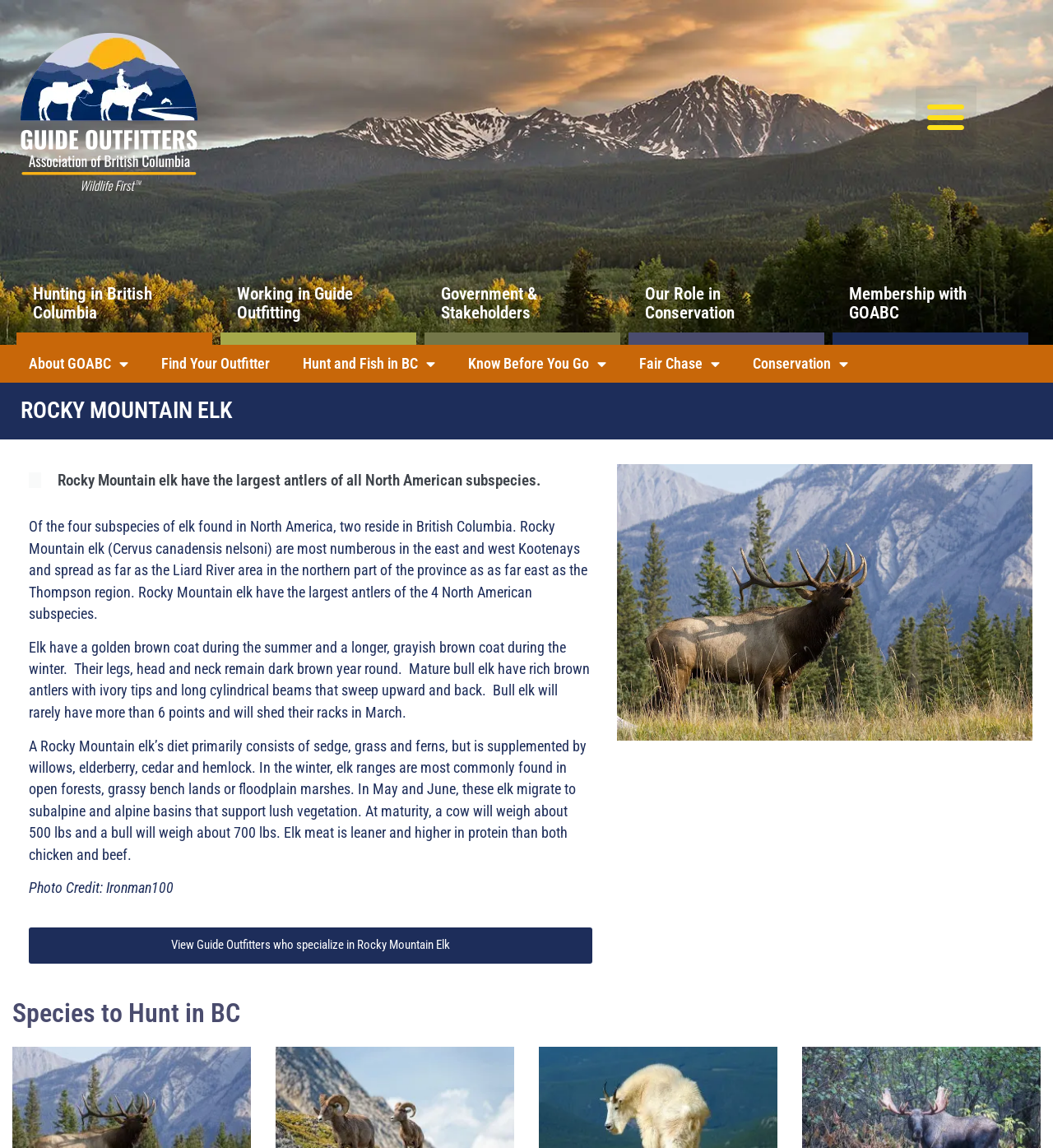Describe all significant elements and features of the webpage.

This webpage is about Rocky Mountain Elk, a big game species to hunt in British Columbia. At the top, there is a navigation menu with links to various sections, including "Hunting in British Columbia", "Working in Guide Outfitting", and "Our Role in Conservation". Below the navigation menu, there is a heading "ROCKY MOUNTAIN ELK" in a prominent font.

The main content of the webpage is divided into sections. The first section provides an introduction to Rocky Mountain elk, describing their physical characteristics, habitat, and diet. This section includes a blockquote with a brief statement about the elk's antlers, followed by three paragraphs of text that provide more detailed information. The text is accompanied by an image of a Rocky Mountain Elk, which is positioned to the right of the text.

Below the introductory section, there is a link to "View Guide Outfitters who specialize in Rocky Mountain Elk", which is likely a call-to-action for users interested in hunting this species. Finally, at the bottom of the page, there is a heading "Species to Hunt in BC", which may be a category or section title.

Throughout the webpage, there are several links and buttons, including a "Menu Toggle" button at the top right corner, which suggests that the webpage has a responsive design and can be navigated using a menu.